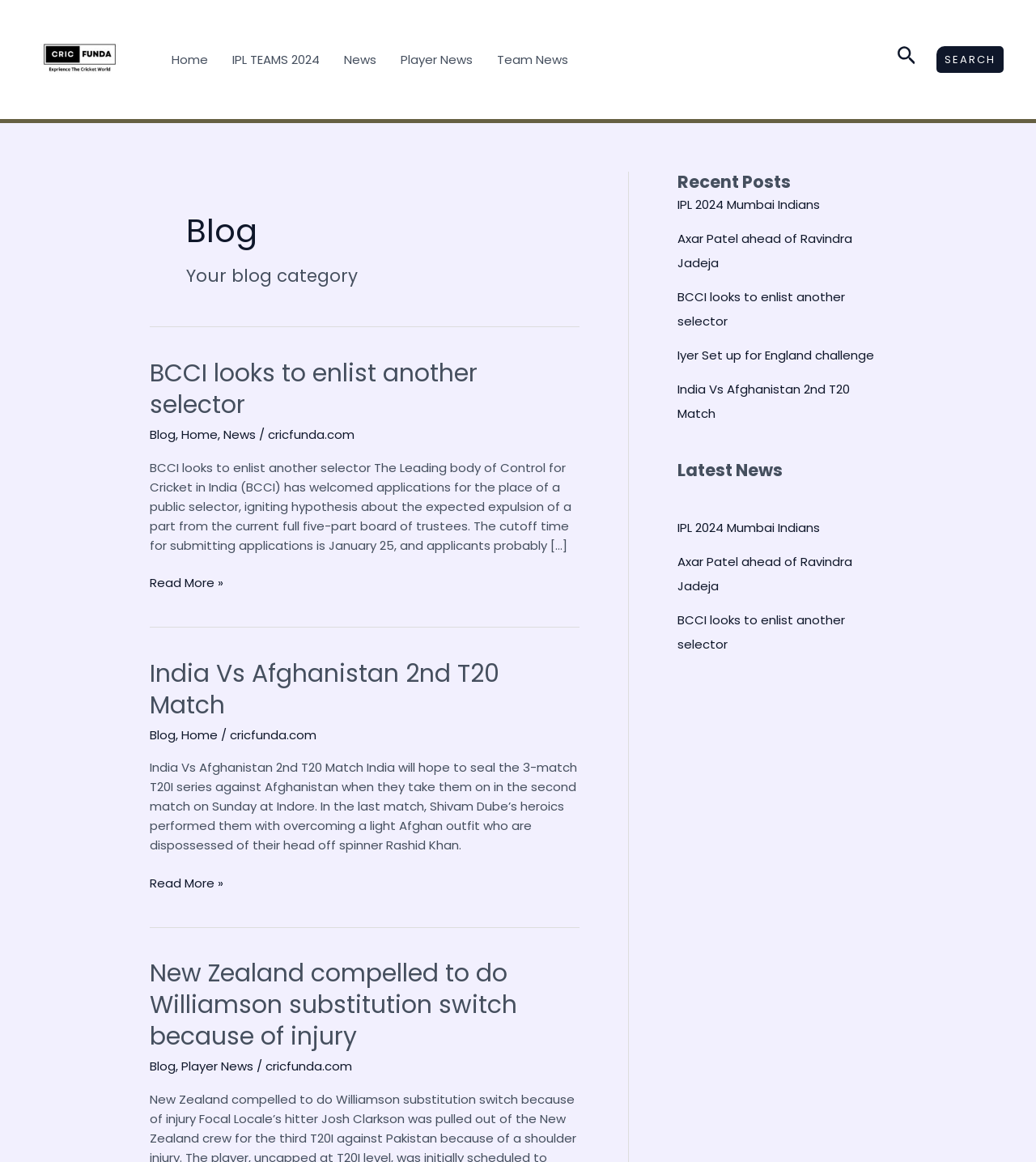What is the title of the first article? Look at the image and give a one-word or short phrase answer.

BCCI looks to enlist another selector